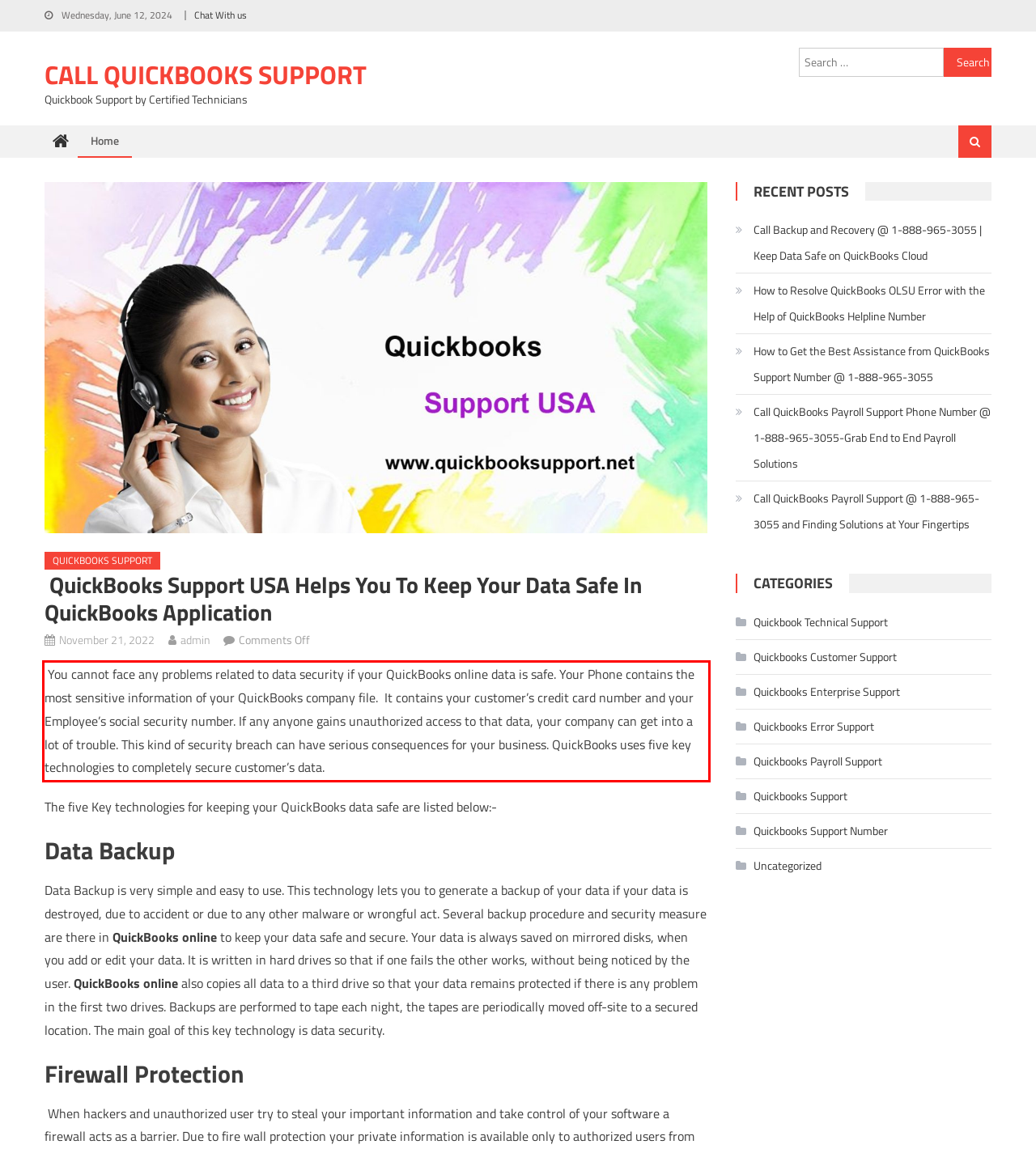The screenshot provided shows a webpage with a red bounding box. Apply OCR to the text within this red bounding box and provide the extracted content.

You cannot face any problems related to data security if your QuickBooks online data is safe. Your Phone contains the most sensitive information of your QuickBooks company file. It contains your customer’s credit card number and your Employee’s social security number. If any anyone gains unauthorized access to that data, your company can get into a lot of trouble. This kind of security breach can have serious consequences for your business. QuickBooks uses five key technologies to completely secure customer’s data.